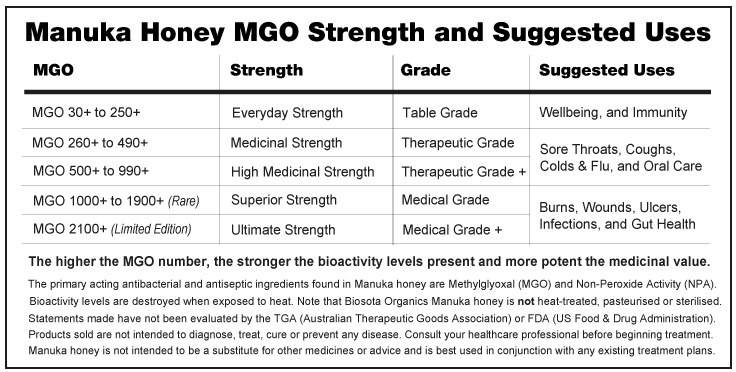Describe all the elements in the image with great detail.

The image presents a detailed chart outlining the various strengths and suggested uses of Biosota Manuka honey based on its MGO (Methylglyoxal) levels. The chart categorizes the honeys into different ranges, starting from "MGO 30+ to 250+" which is labeled as "Everyday Strength" and is ideal for general wellbeing and immunity. It progresses to "MGO 260+ to 490+" designated as "Medicinal Strength," suitable for treating ailments such as sore throats and minor wounds. 

Higher grades, such as "MGO 500+ to 990+" and "MGO 1000+ to 1900+" indicate increasing potency, marked as "High Medicinal Strength" and "Superior Strength" respectively, with specific therapeutic applications. The chart emphasizes that the higher the MGO number, the stronger the bioactive properties and medicinal value of the honey, making it an effective natural remedy for various health issues.

Additionally, it includes a disclaimer noting that the bioactivity levels of Manuka honey are sensitive to heat and advising consultation with a healthcare professional before use. This comprehensive guide aims to assist consumers in selecting the right Manuka honey for their needs based on MGO strength and intended health benefits.